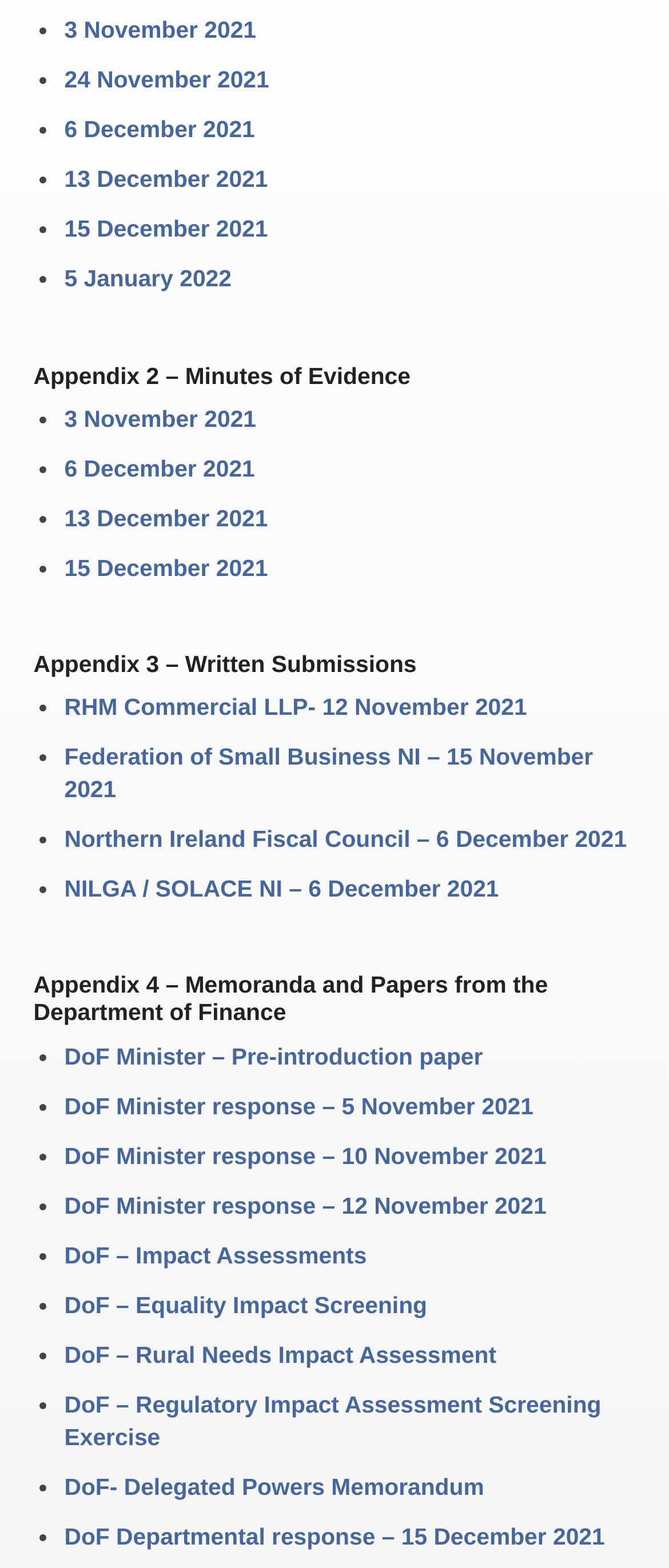How many appendices are there?
Answer the question in as much detail as possible.

I counted the number of headings that start with 'Appendix' and found four: 'Appendix 2 – Minutes of Evidence', 'Appendix 3 – Written Submissions', 'Appendix 4 – Memoranda and Papers from the Department of Finance'.